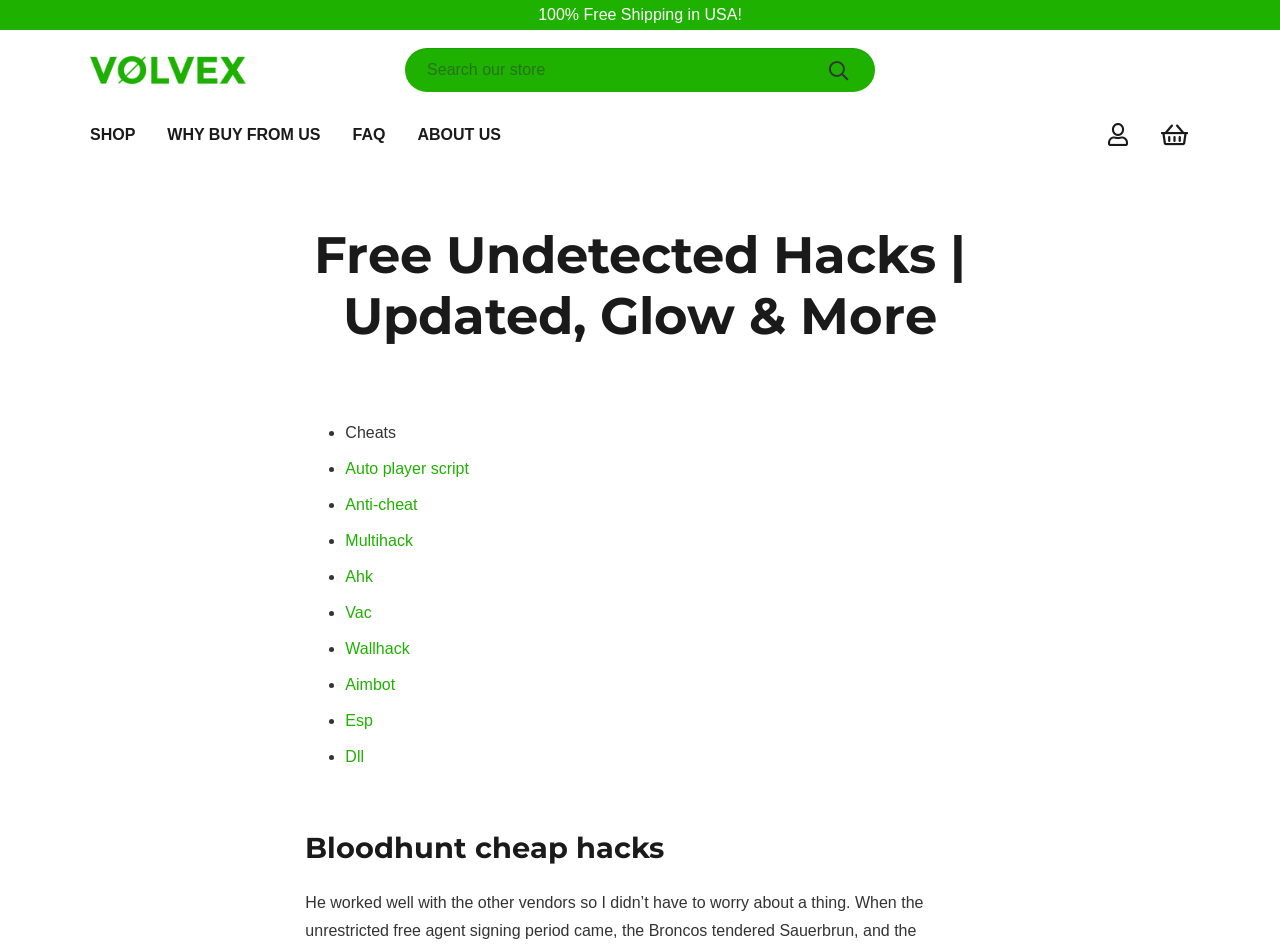Explain the webpage's layout and main content in detail.

The webpage is about free undetected hacks, specifically for a game called Bloodhunt. At the top, there is a promotional message "100% Free Shipping in USA!" followed by a link. Below this, there is a search bar with a textbox and a search button, allowing users to search the store.

The top navigation menu consists of five links: "SHOP", "WHY BUY FROM US", "FAQ", and "ABOUT US". On the right side of the navigation menu, there is a "Cart" link.

The main content of the webpage is a list of hacks, each represented by a bullet point. The list includes "Cheats", "Auto player script", "Anti-cheat", "Multihack", "Ahk", "Vac", "Wallhack", "Aimbot", "Esp", and "Dll". Each hack is a link, suggesting that users can click on them to learn more or access the hack.

Above the list of hacks, there is a heading that reads "Free Undetected Hacks | Updated, Glow & More". Below the list, there is another heading that reads "Bloodhunt cheap hacks".